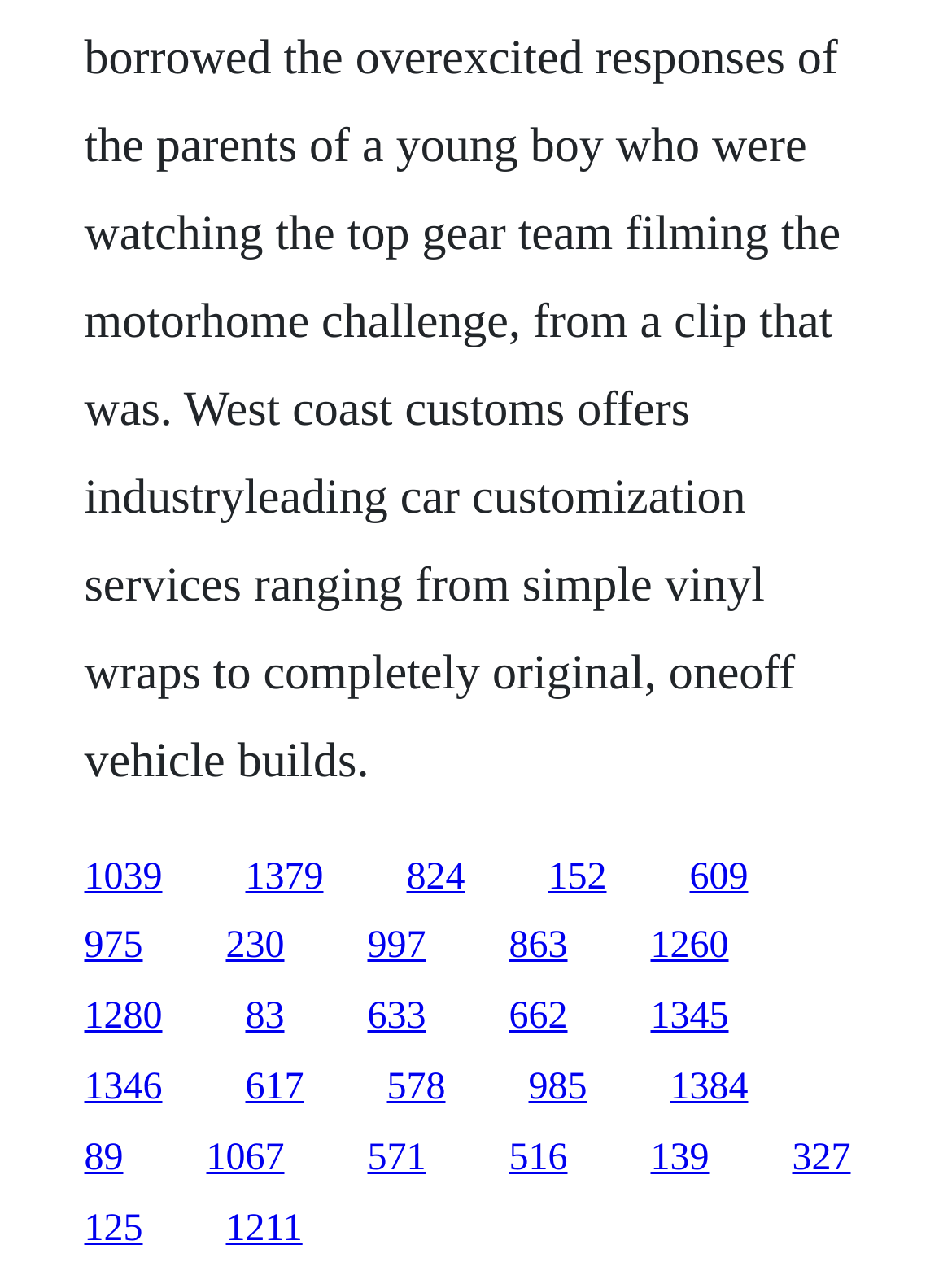Give a succinct answer to this question in a single word or phrase: 
What is the vertical position of the first link?

0.667